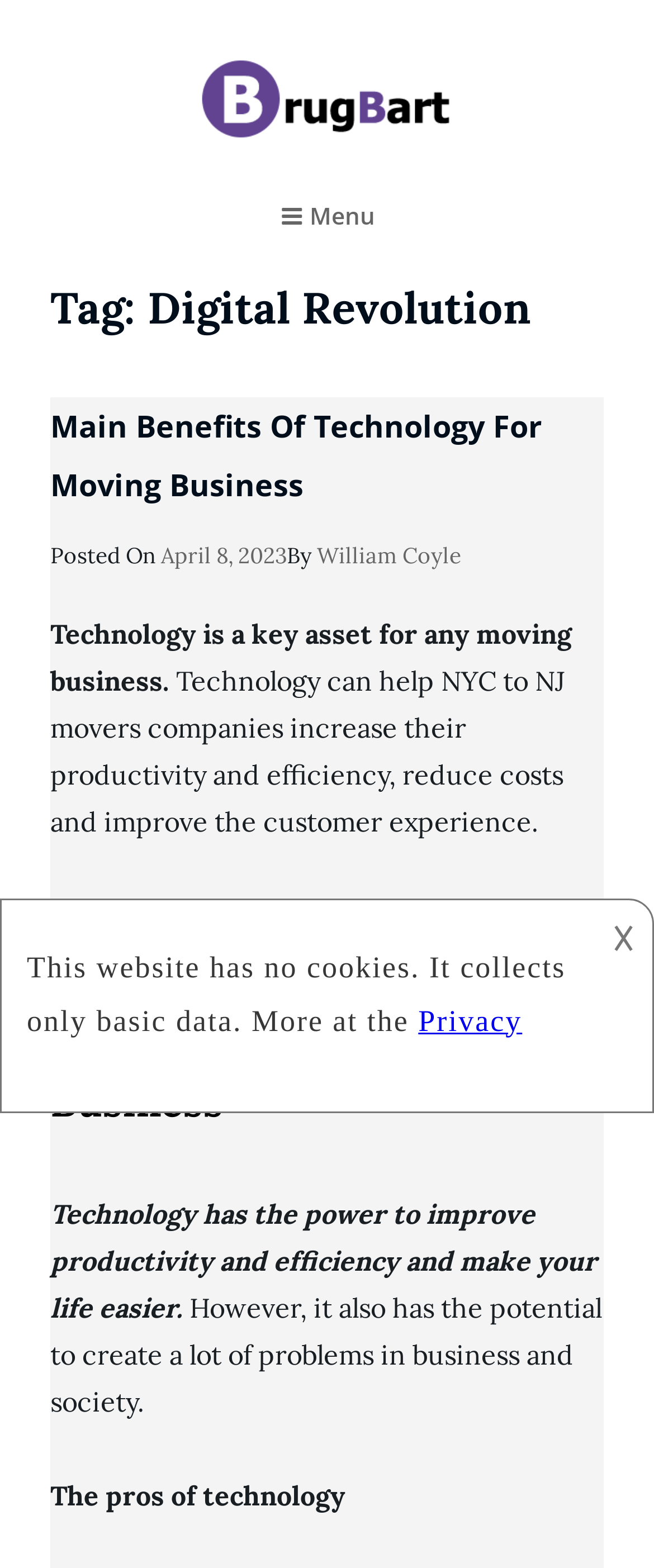Give a detailed explanation of the elements present on the webpage.

The webpage is about the digital revolution, specifically focusing on the benefits of technology for moving businesses. At the top, there is a link to "Brugbart" accompanied by an image with the same name. Below this, there is a link to "BRUGBART" and a static text "Art Tutorial". A button labeled "Menu" is positioned to the right of these elements.

The main content of the webpage is divided into sections, starting with a header that reads "Tag: Digital Revolution". Below this, there is a heading that summarizes the main benefits of technology for moving businesses. This section includes a link to the article, the date "April 8, 2023", and the author "William Coyle".

The article itself is divided into paragraphs, with the first sentence stating that technology is a key asset for any moving business. The text continues to explain how technology can help movers companies increase their productivity and efficiency, reduce costs, and improve the customer experience.

Further down, there is a heading that discusses the pros and cons of technology in moving businesses. The text that follows highlights the benefits of technology, such as improving productivity and efficiency, but also acknowledges its potential drawbacks.

To the right of the main content, there is an iframe with a description, and a static text "𐌢" positioned at the bottom right corner of the page.